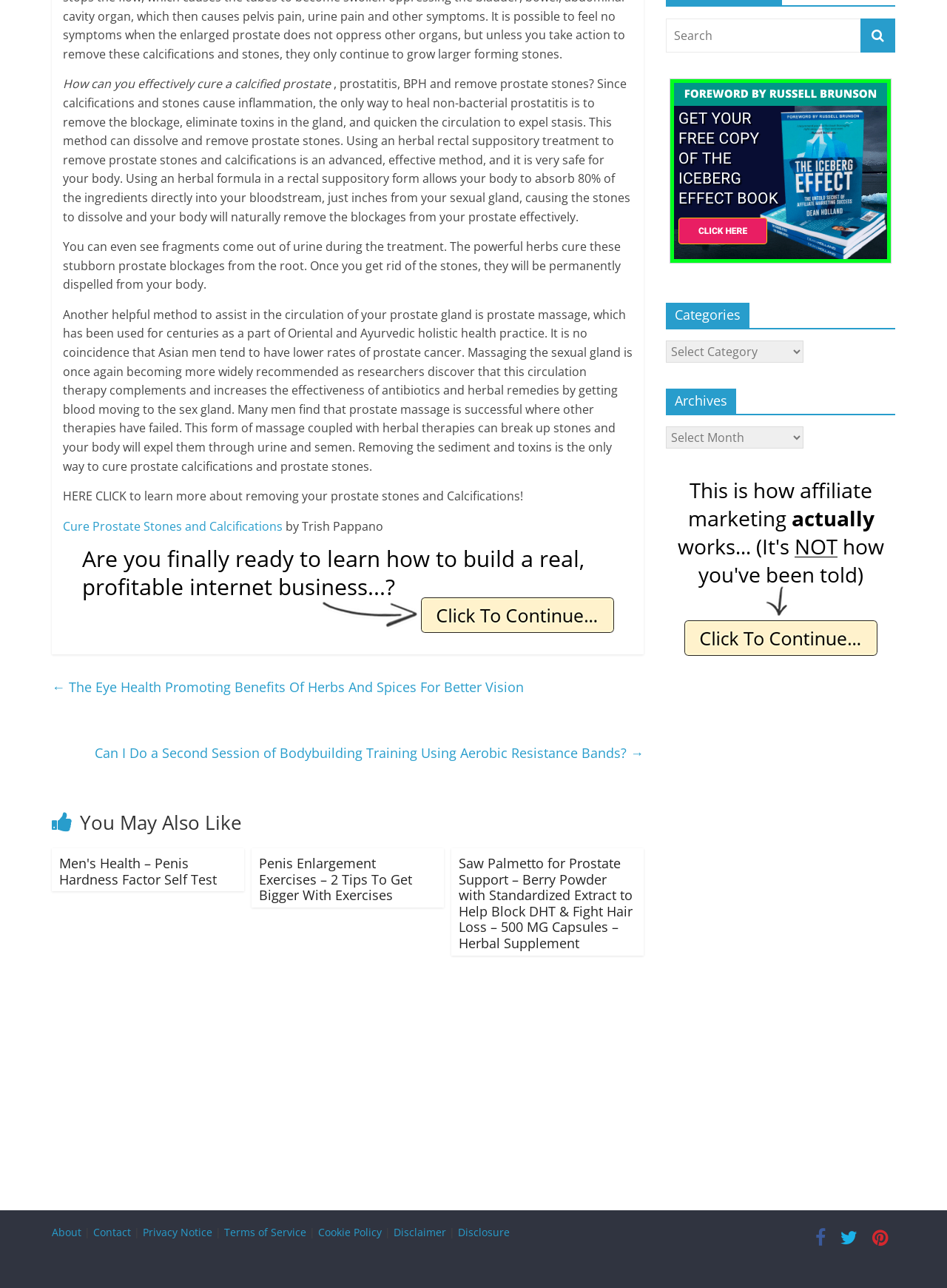What is the purpose of the link 'HERE CLICK to learn more about removing your prostate stones and Calcifications!'?
Based on the visual details in the image, please answer the question thoroughly.

The link is provided to allow readers to learn more about removing prostate stones and calcifications, and it is likely to lead to a webpage with more detailed information on the topic.